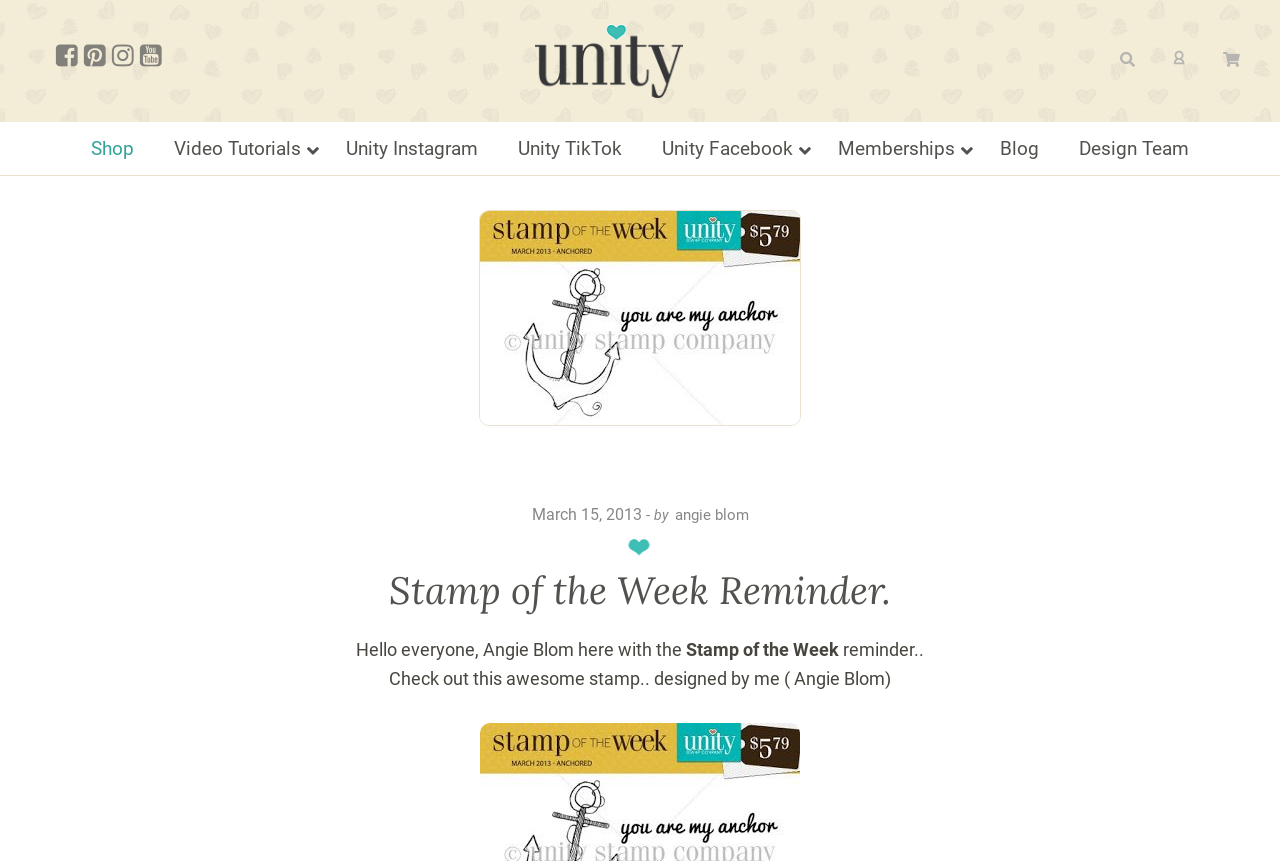Based on the element description Blog, identify the bounding box coordinates for the UI element. The coordinates should be in the format (top-left x, top-left y, bottom-right x, bottom-right y) and within the 0 to 1 range.

[0.766, 0.142, 0.827, 0.203]